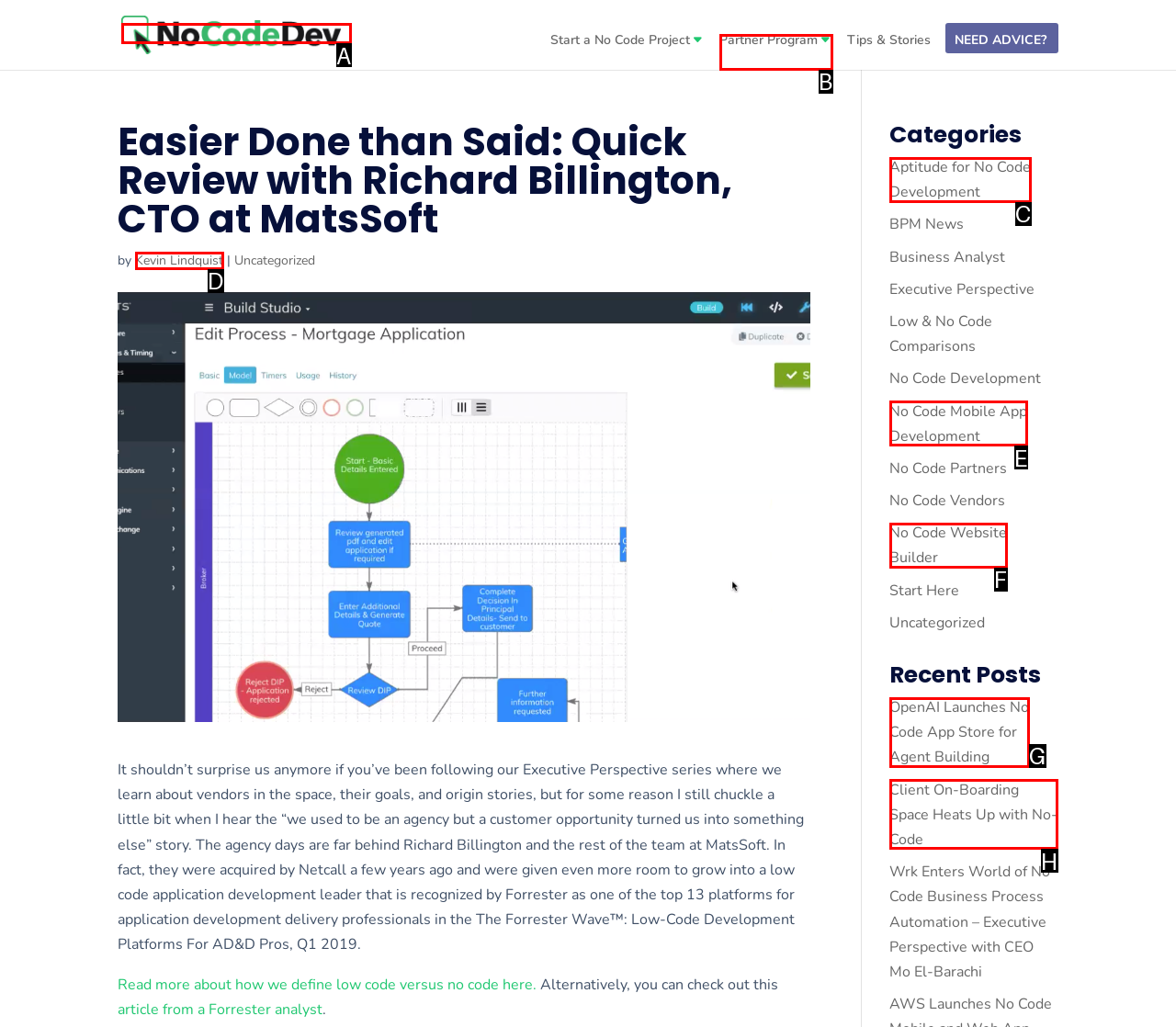Identify the HTML element that corresponds to the description: No Code Website Builder
Provide the letter of the matching option from the given choices directly.

F